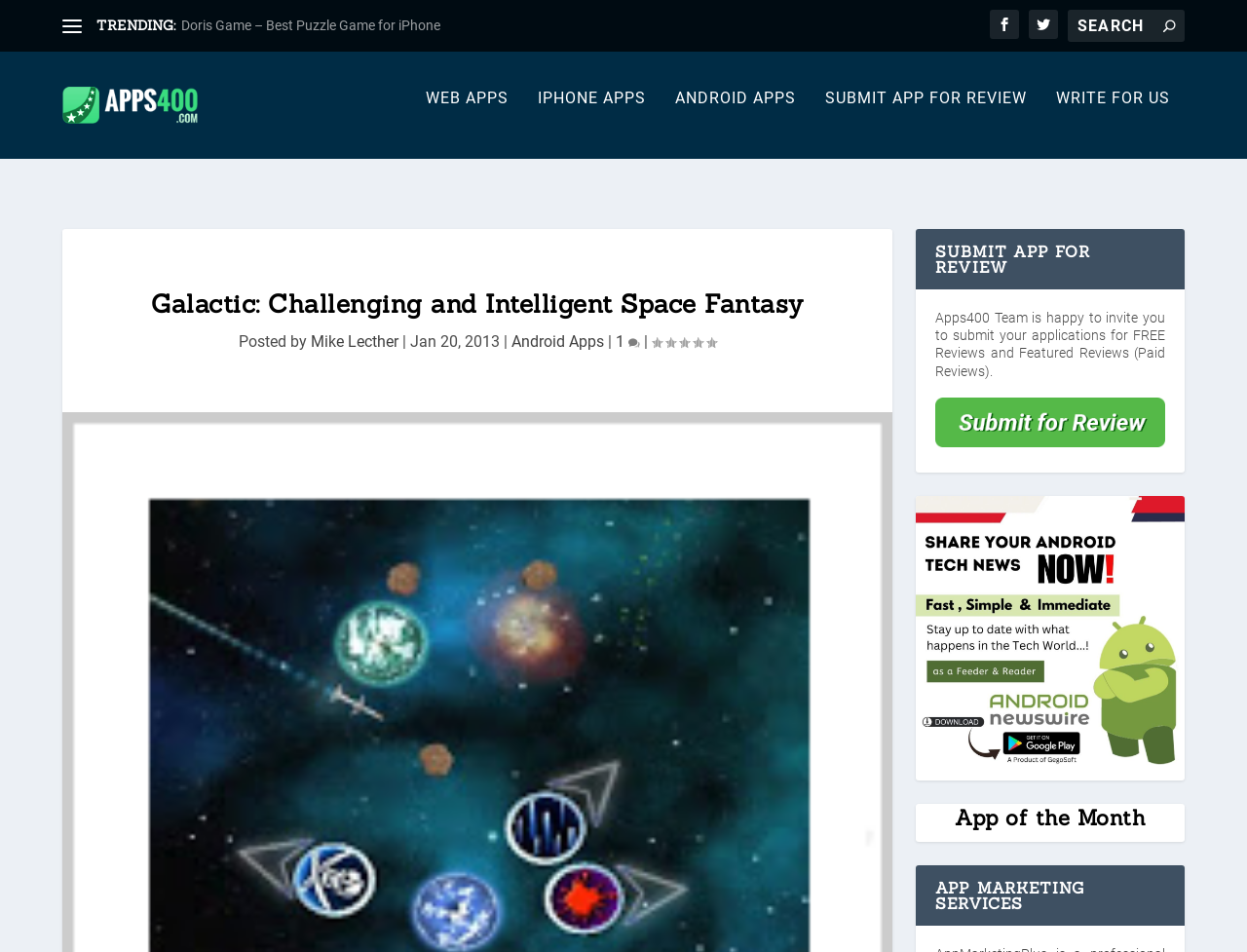Determine the bounding box coordinates of the region to click in order to accomplish the following instruction: "Search for apps". Provide the coordinates as four float numbers between 0 and 1, specifically [left, top, right, bottom].

[0.856, 0.01, 0.95, 0.044]